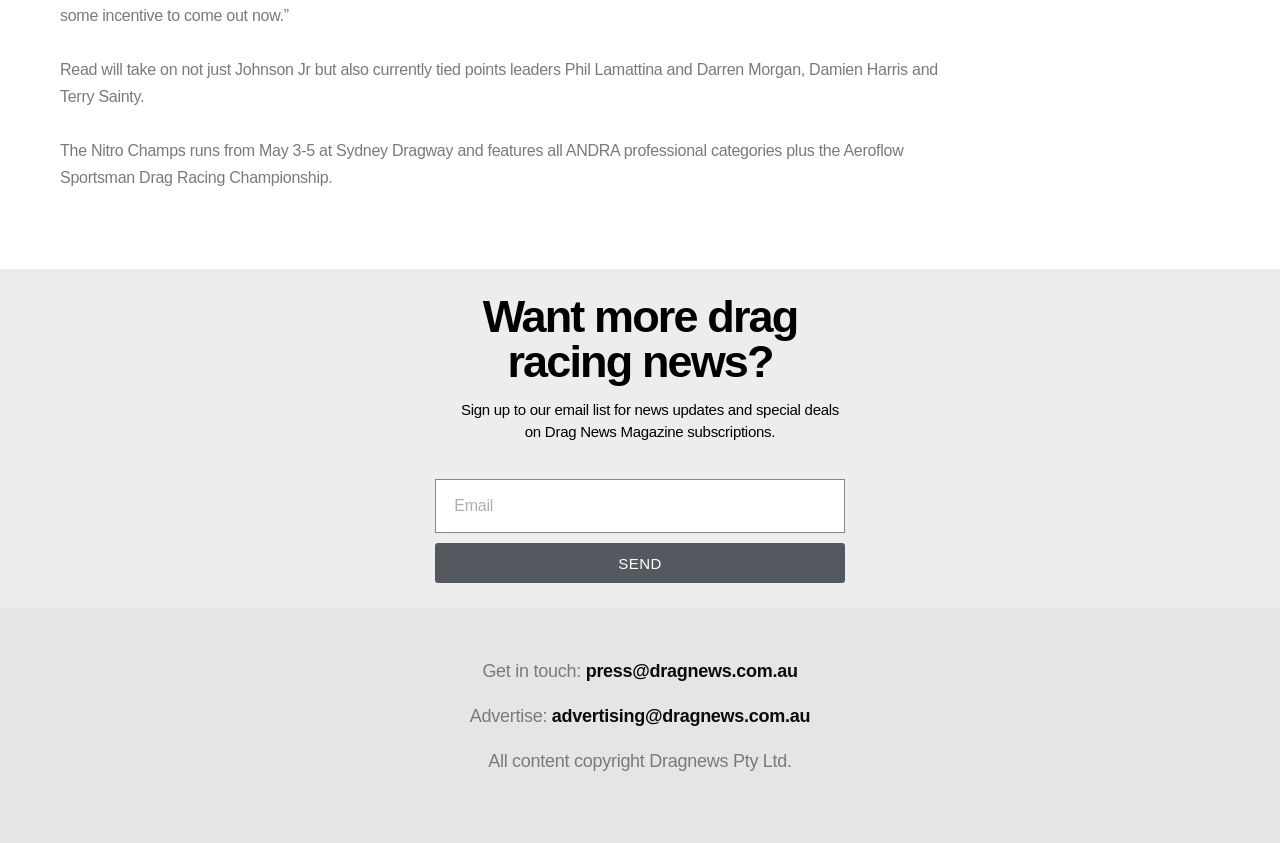What is the name of the magazine mentioned?
Relying on the image, give a concise answer in one word or a brief phrase.

Drag News Magazine